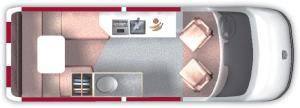Detail every aspect of the image in your description.

This image provides an overhead view of the interior layout for the RS22 Sprinter Van Conversion, designed to accommodate two people. The layout features a cozy seating area with two comfortable chairs positioned around a central table, ideal for dining or relaxing. 

To the left, there is a spacious sleeping area with a bed section that promises a restful night's sleep. Opposite the seating area, a compact kitchen space includes essential amenities, likely outfitted with a sink and possibly additional appliances that facilitate cooking and meal preparation. This carefully designed van emphasizes comfort and practicality while making optimal use of space, showcasing the blend of efficiency and style that is characteristic of Mercedes-Benz designs. 

This layout highlights the van's functionality, making it a perfect choice for adventurous travelers looking for a compact yet comfortable accommodation option on their journeys.